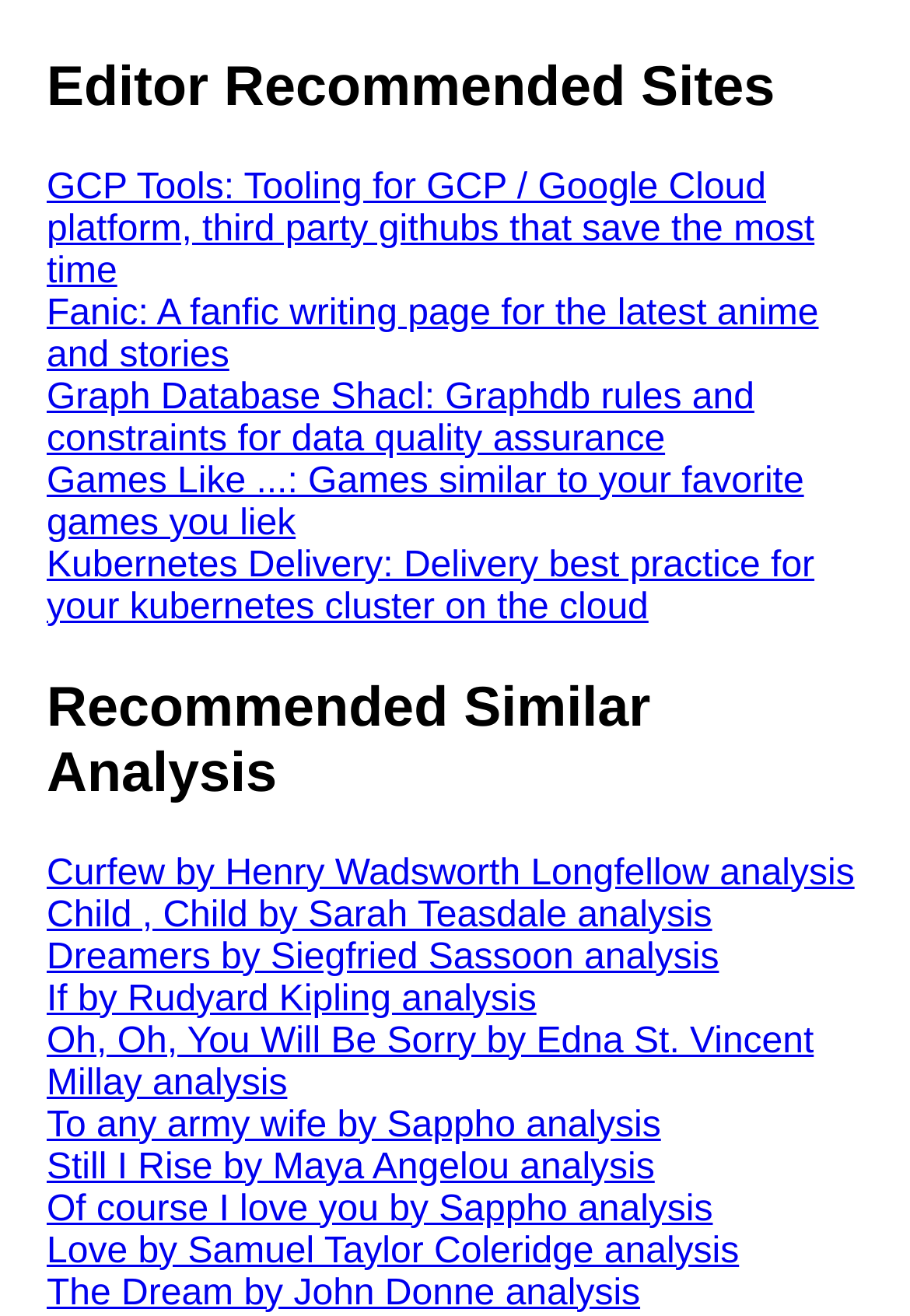Determine the bounding box coordinates of the region that needs to be clicked to achieve the task: "Explore Games Like".

[0.051, 0.351, 0.883, 0.413]